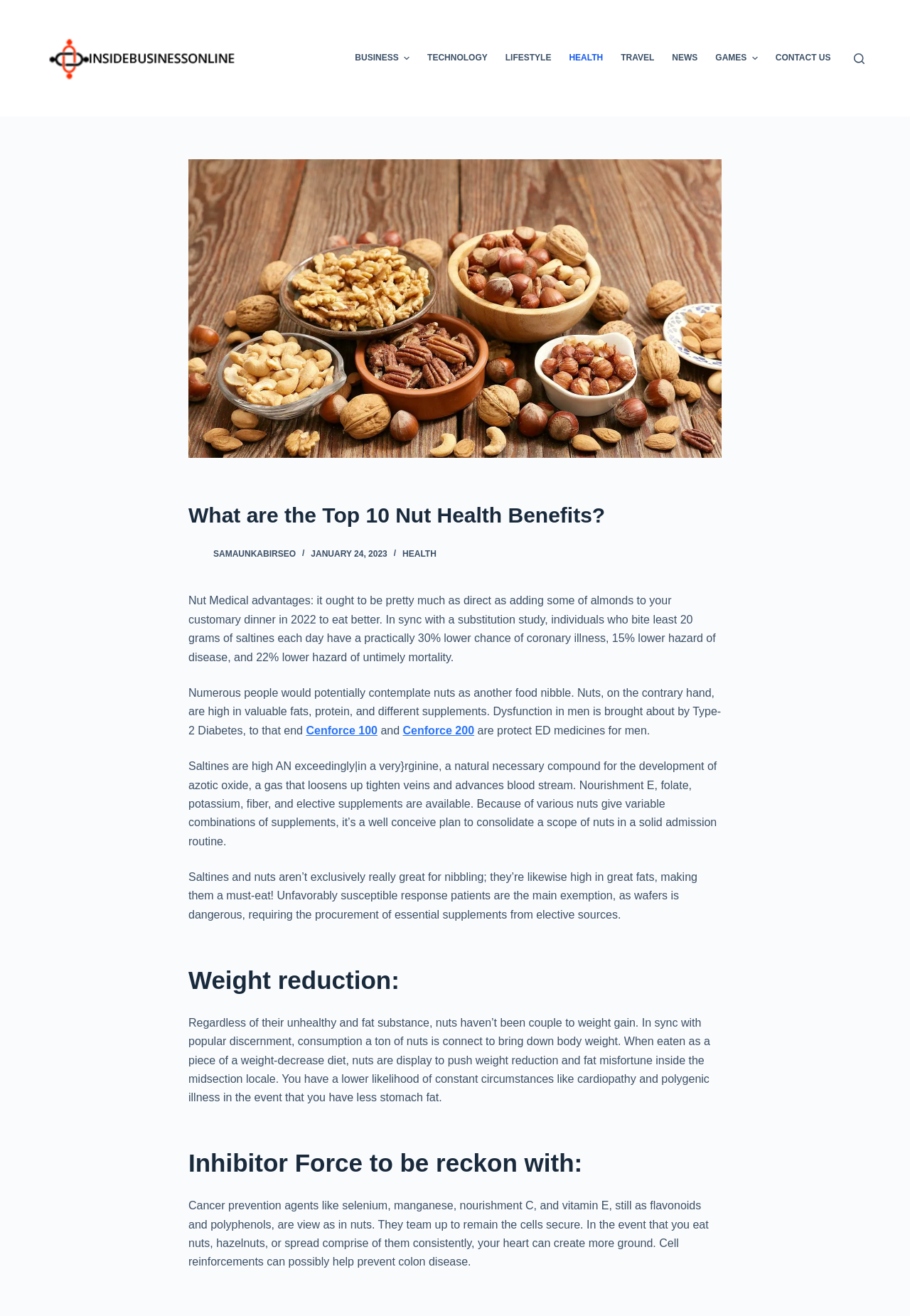Please identify the bounding box coordinates of the element's region that I should click in order to complete the following instruction: "Click the 'Skip to content' link". The bounding box coordinates consist of four float numbers between 0 and 1, i.e., [left, top, right, bottom].

[0.0, 0.0, 0.031, 0.011]